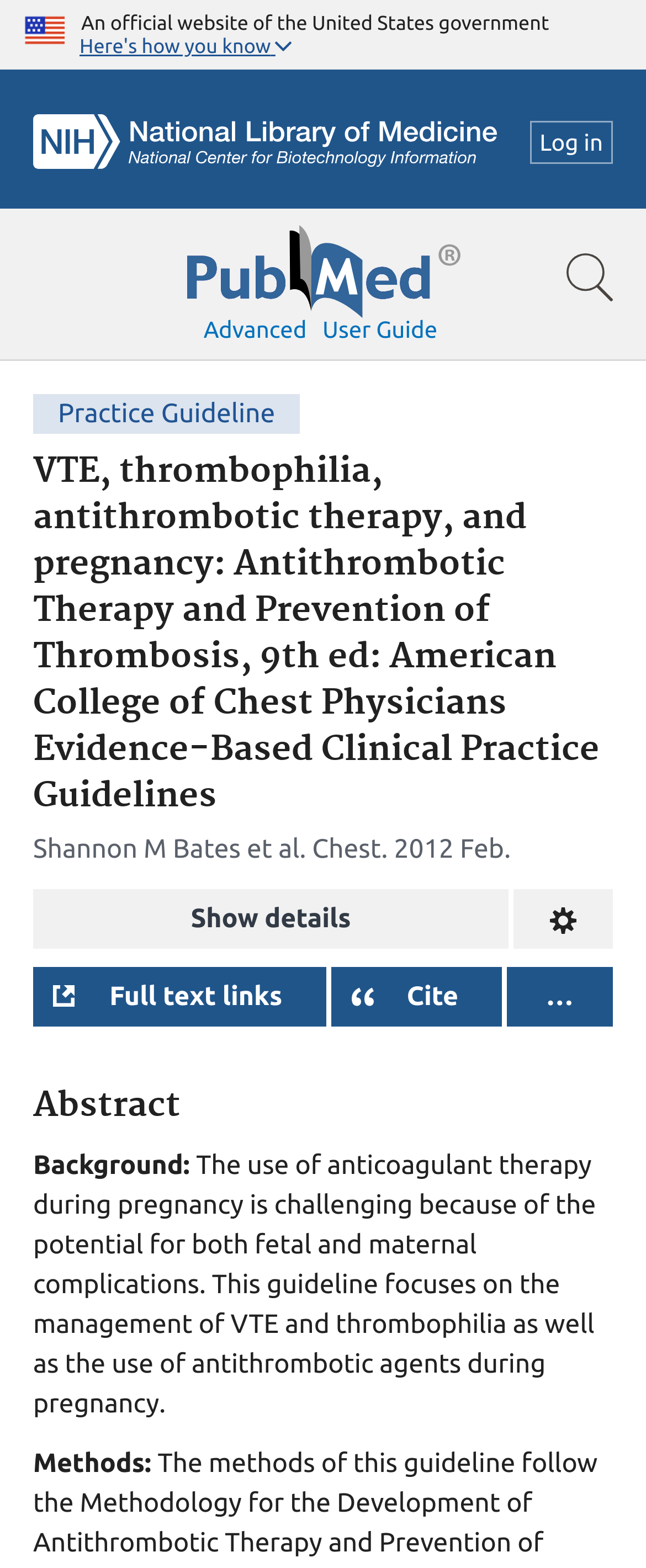What is the focus of this guideline?
Look at the image and answer the question using a single word or phrase.

Management of VTE and thrombophilia during pregnancy